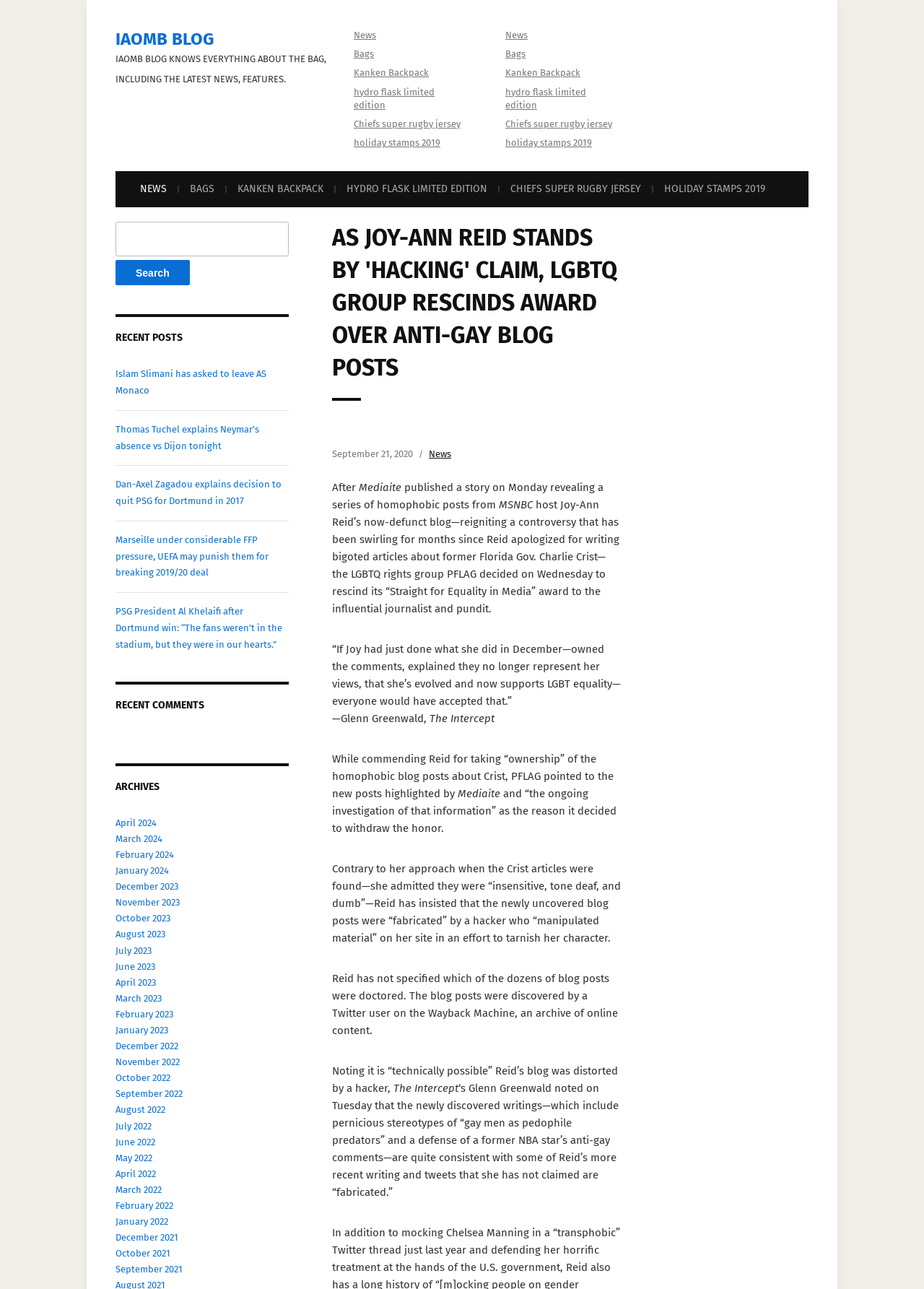Find the bounding box coordinates of the clickable area required to complete the following action: "View Apk Teen".

None